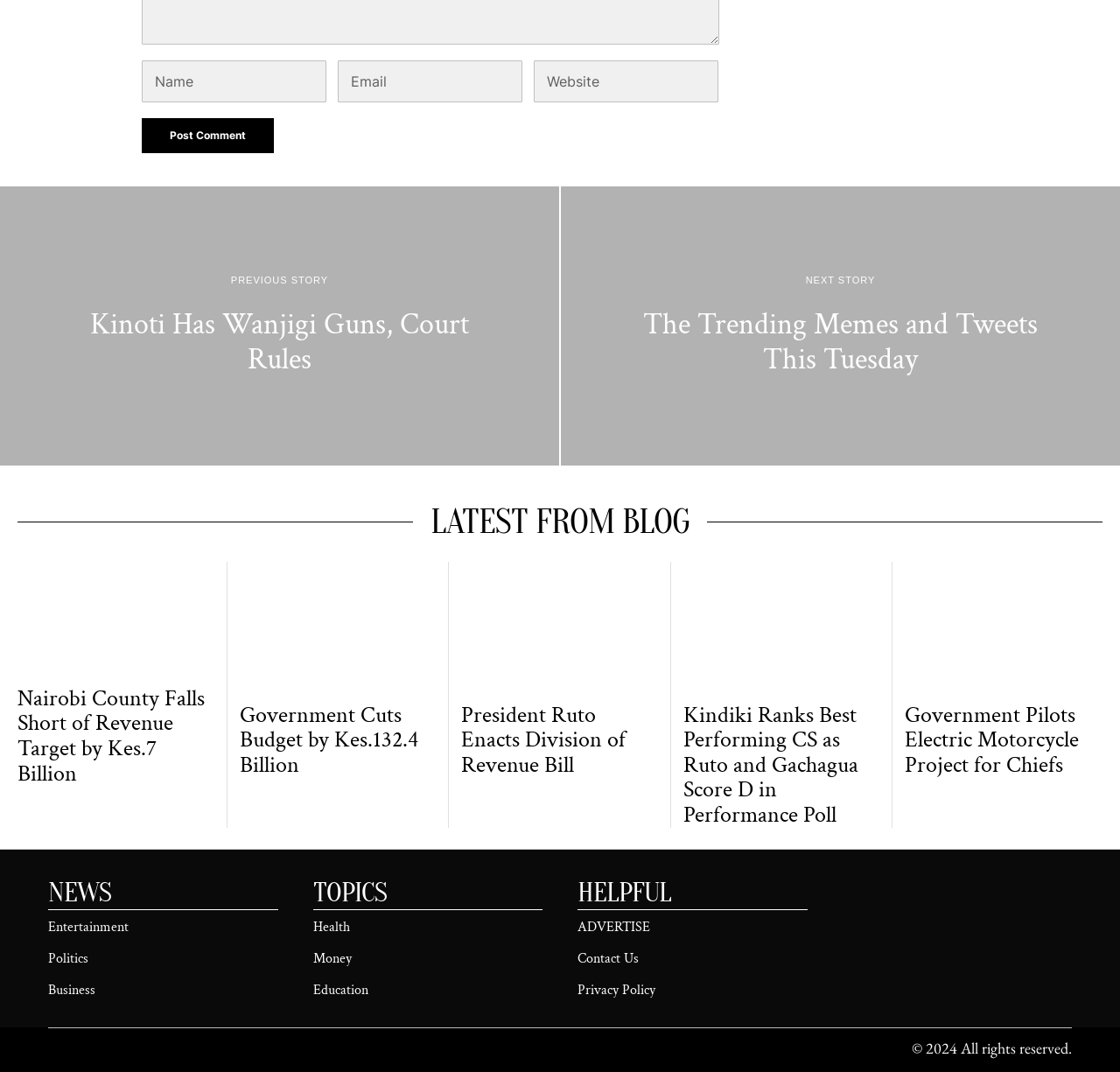How many navigation links are there under 'NEWS'?
Please look at the screenshot and answer in one word or a short phrase.

3